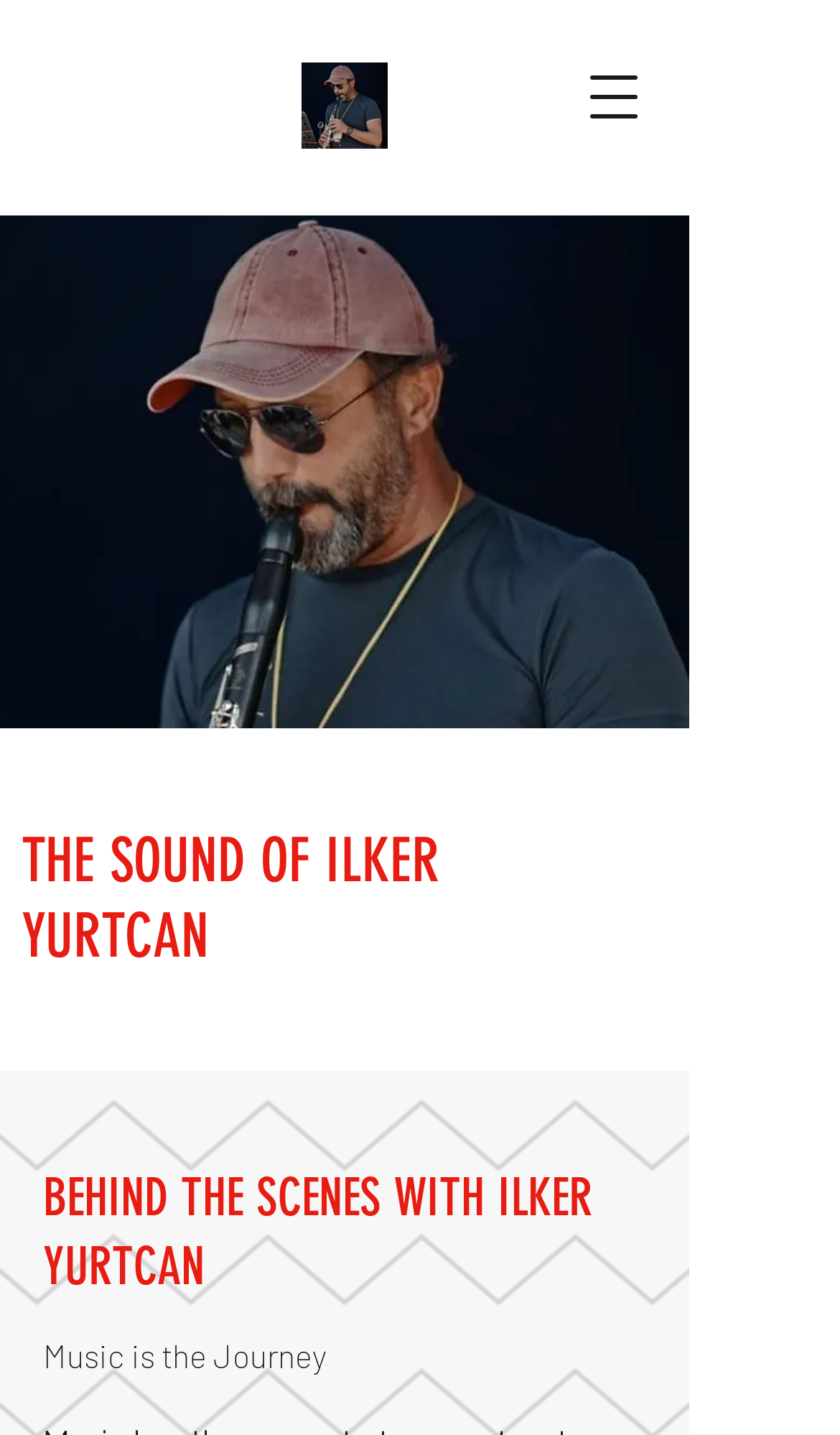What is the text below the heading 'THE SOUND OF ILKER YURTCAN'?
Refer to the screenshot and respond with a concise word or phrase.

Music is the Journey